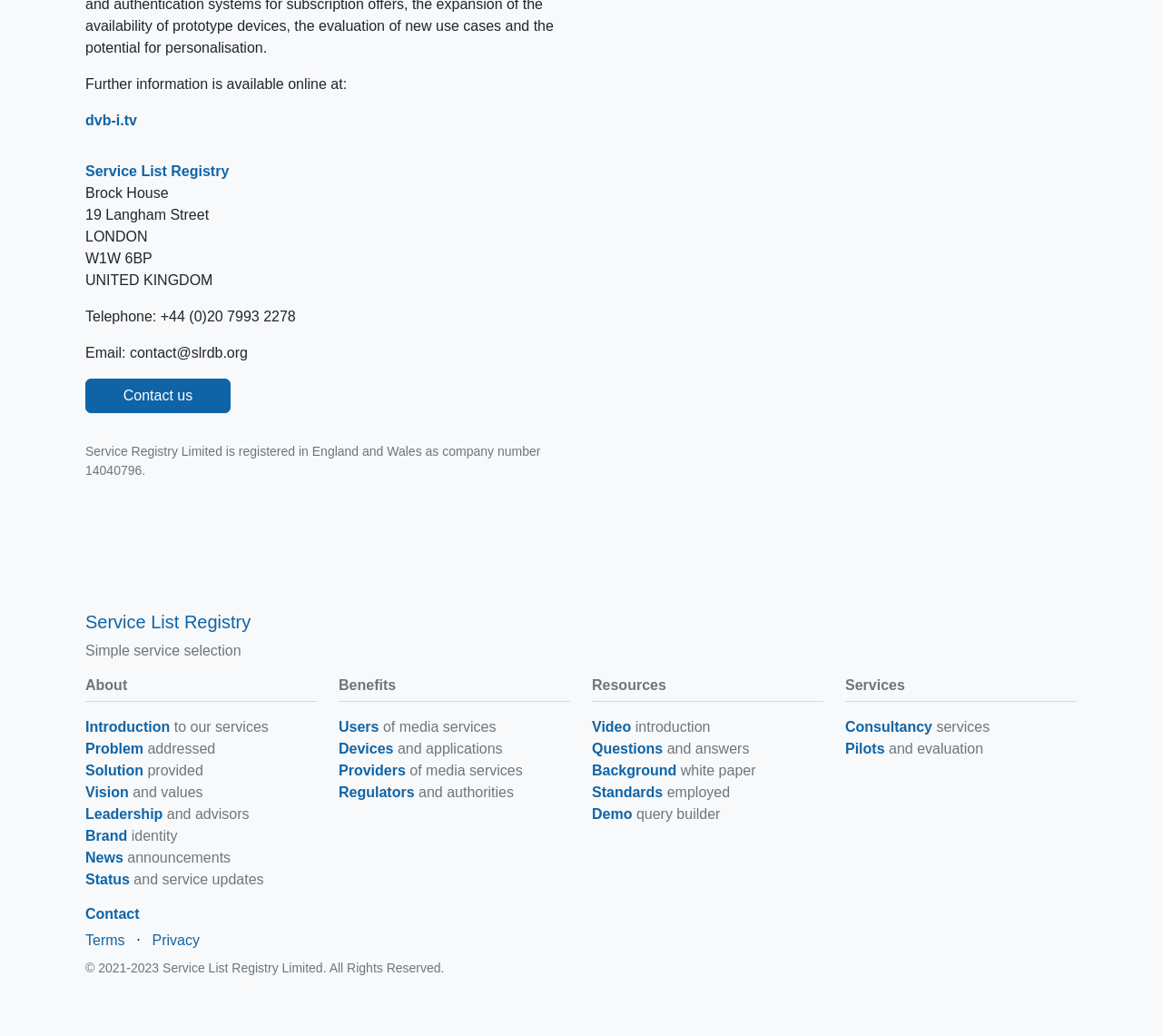Please provide a comprehensive response to the question based on the details in the image: What is the address of Brock House?

The address can be found in the group of text elements that provide contact information, which includes 'Brock House', '19 Langham Street', 'LONDON', and 'W1W 6BP'.